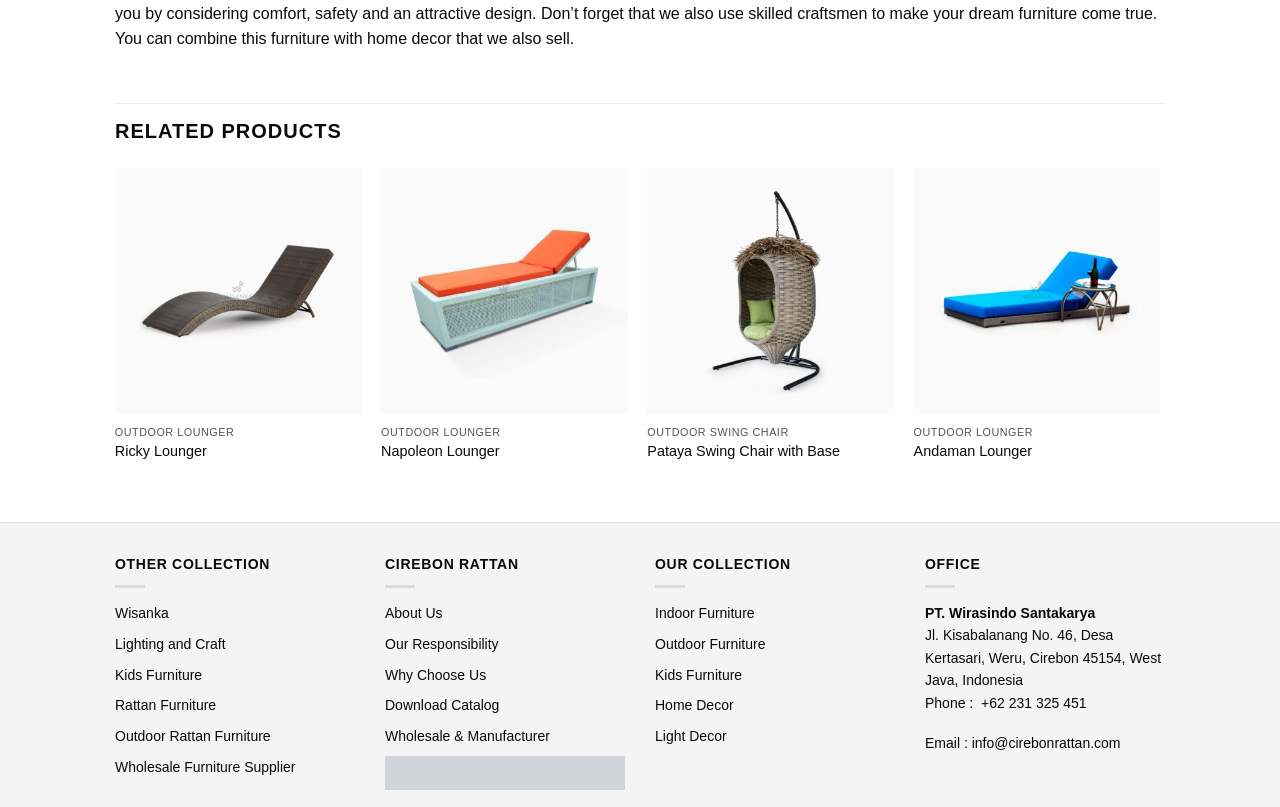Identify the bounding box coordinates of the element to click to follow this instruction: 'Check the recent revelations of sexual abuse'. Ensure the coordinates are four float values between 0 and 1, provided as [left, top, right, bottom].

None